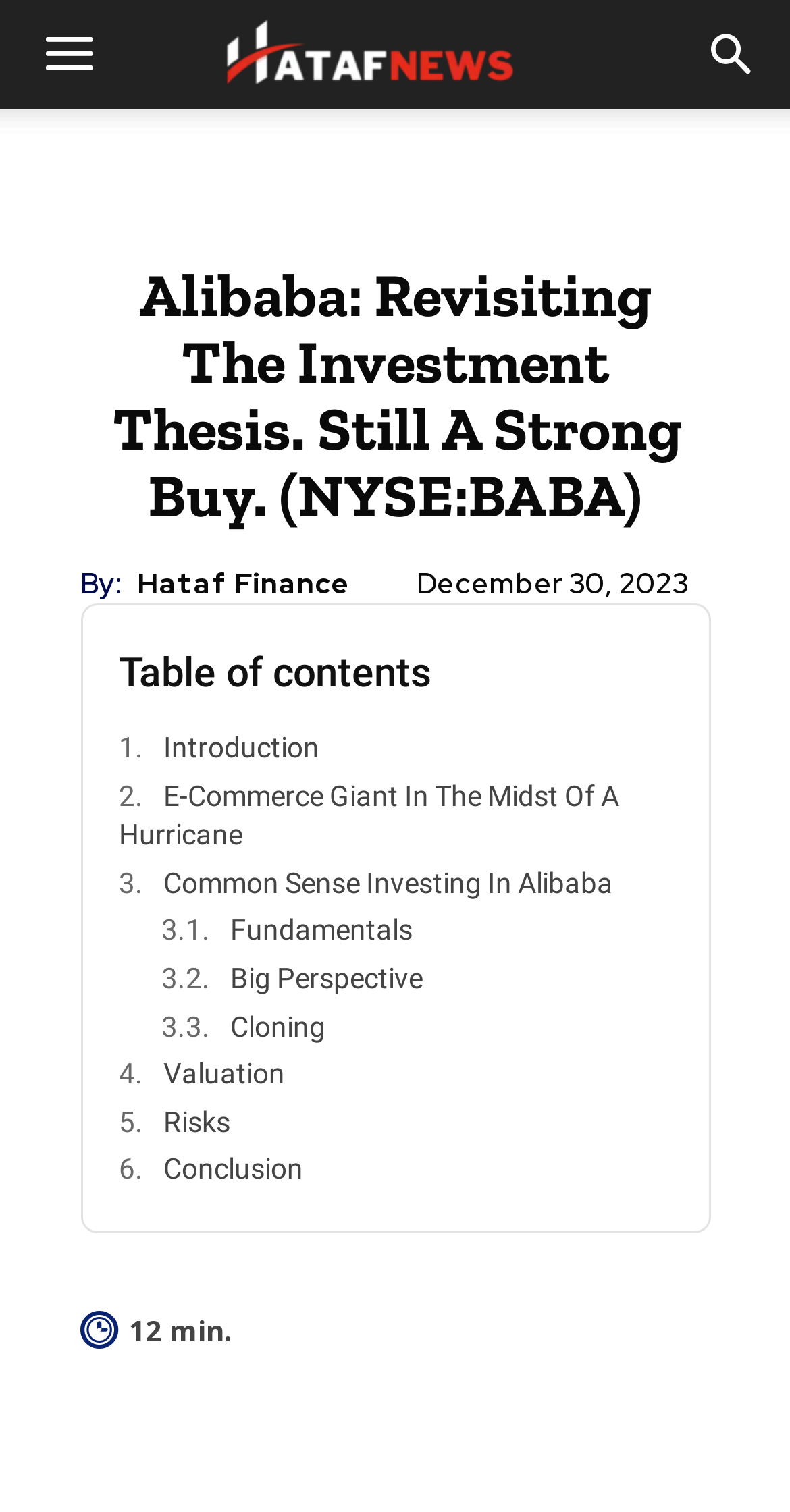Given the element description Conclusion, predict the bounding box coordinates for the UI element in the webpage screenshot. The format should be (top-left x, top-left y, bottom-right x, bottom-right y), and the values should be between 0 and 1.

[0.15, 0.761, 0.85, 0.787]